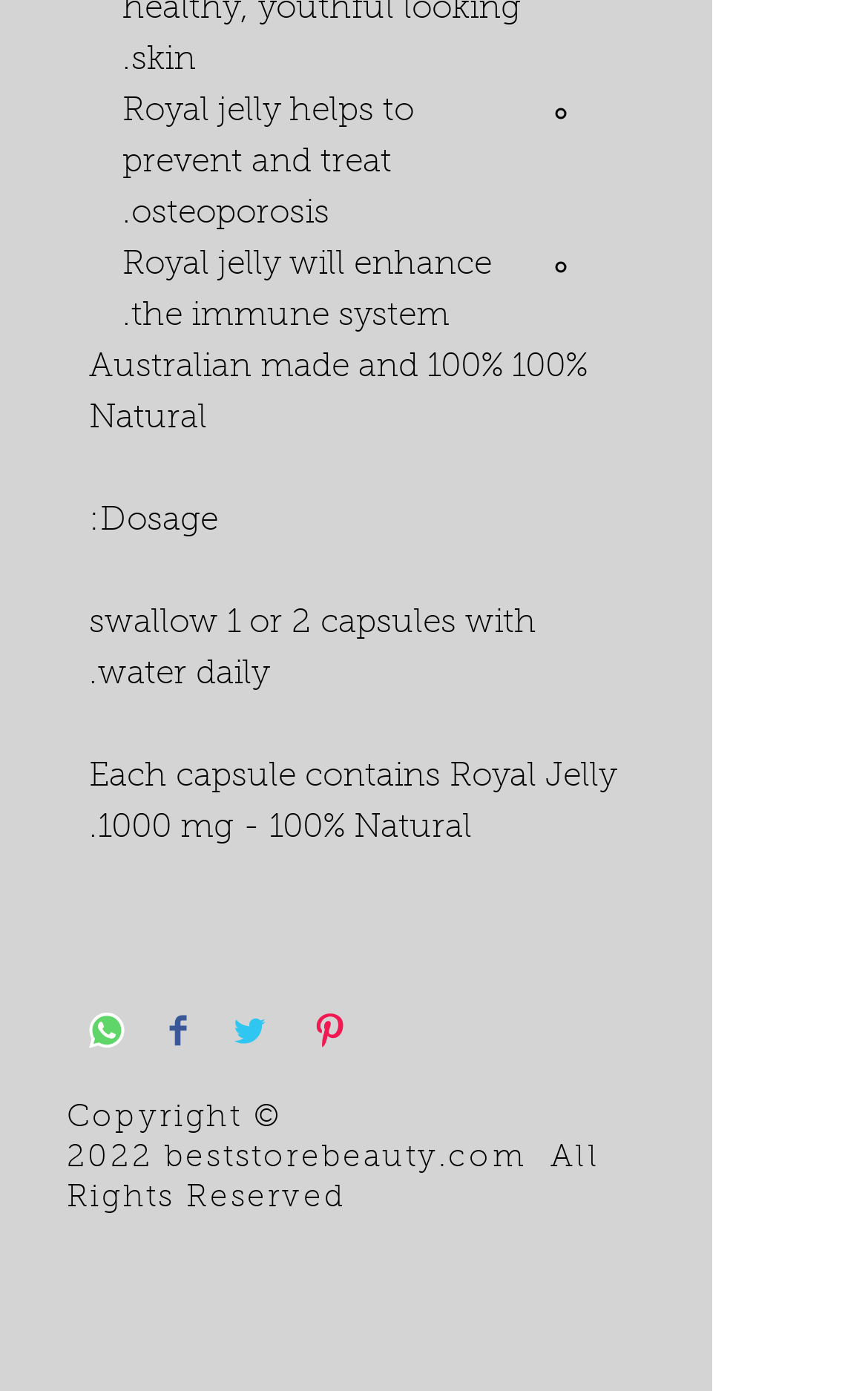Provide a short, one-word or phrase answer to the question below:
How many social media platforms can you share on?

4